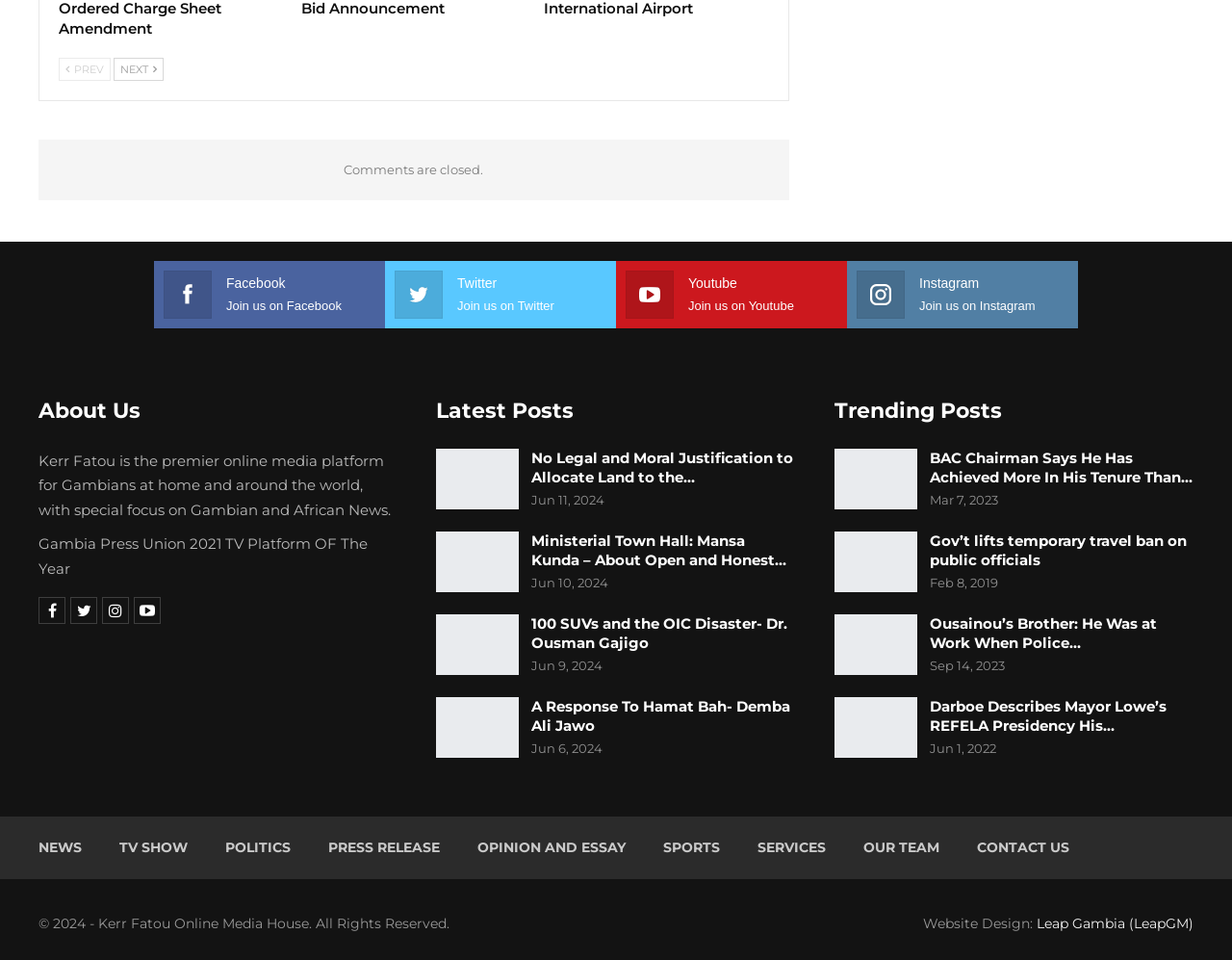Provide a short, one-word or phrase answer to the question below:
What is the company that designed the website?

Leap Gambia (LeapGM)